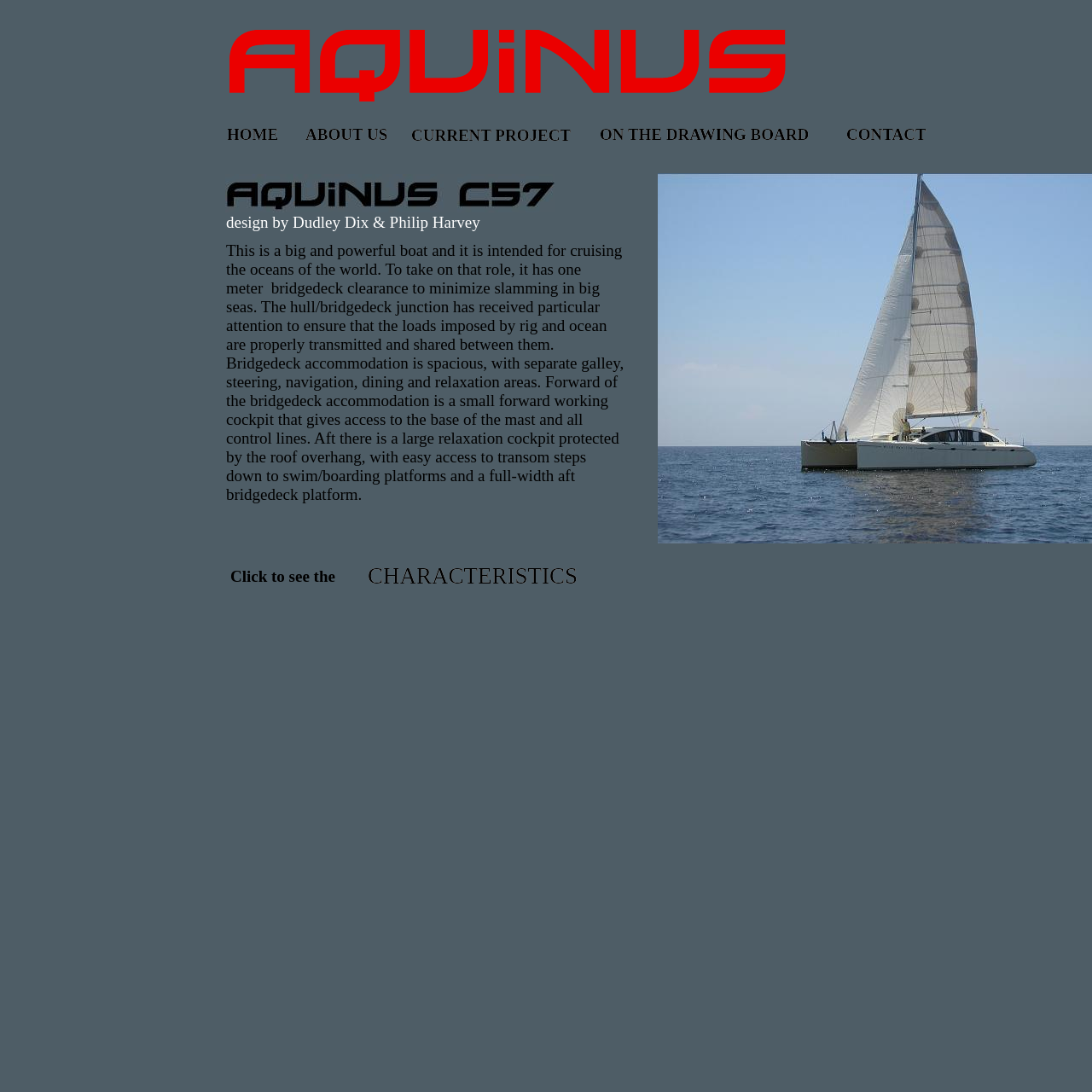How many links are there in the top navigation bar?
Please provide a detailed and thorough answer to the question.

By examining the link elements, I count five links in the top navigation bar: 'HOME', 'ABOUT US', 'CURRENT PROJECT', 'ON THE DRAWING BOARD', and 'CONTACT'.